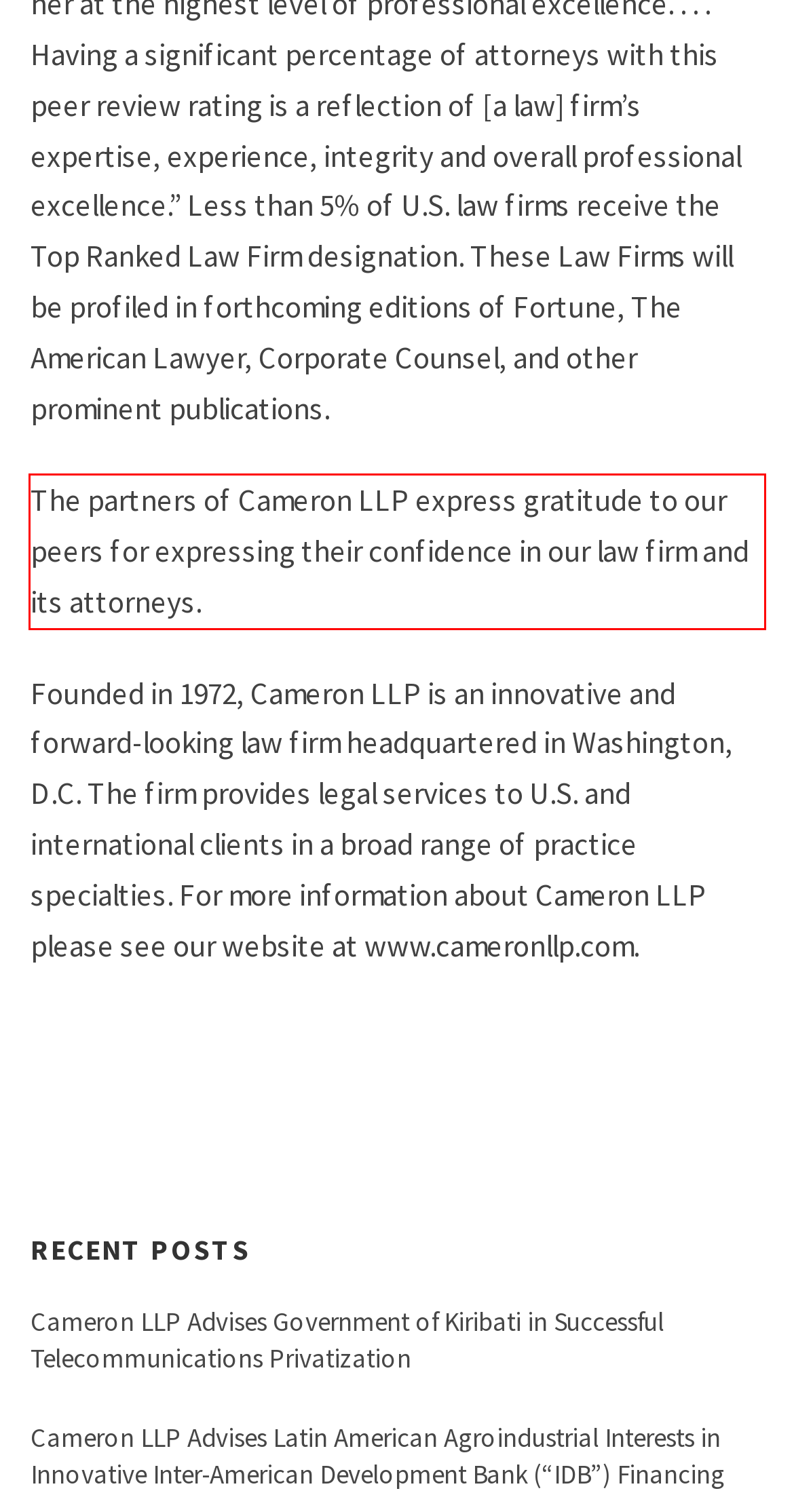Given a screenshot of a webpage, identify the red bounding box and perform OCR to recognize the text within that box.

The partners of Cameron LLP express gratitude to our peers for expressing their confidence in our law firm and its attorneys.